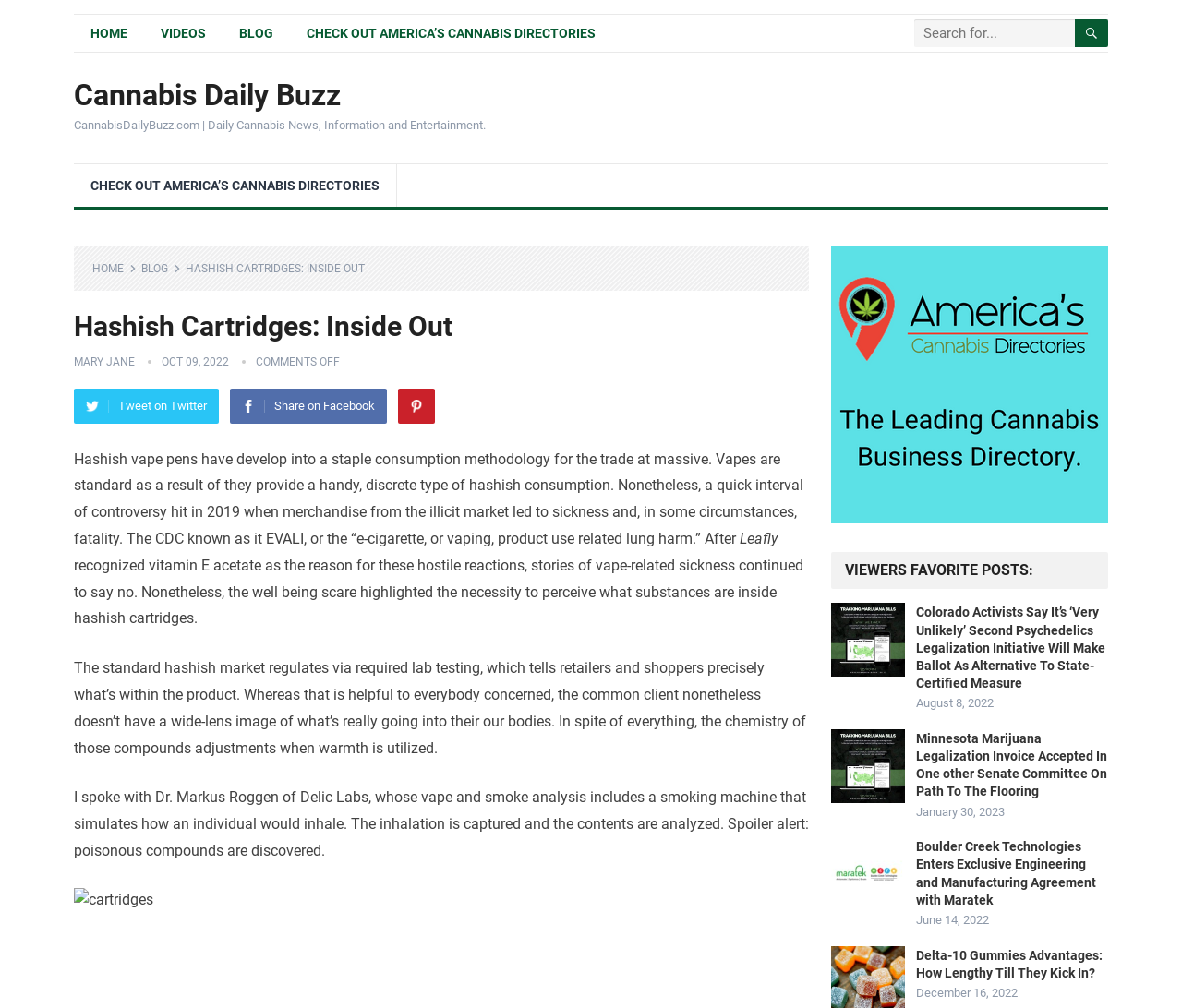Please identify the bounding box coordinates of the area that needs to be clicked to fulfill the following instruction: "Share on Twitter."

[0.062, 0.385, 0.185, 0.42]